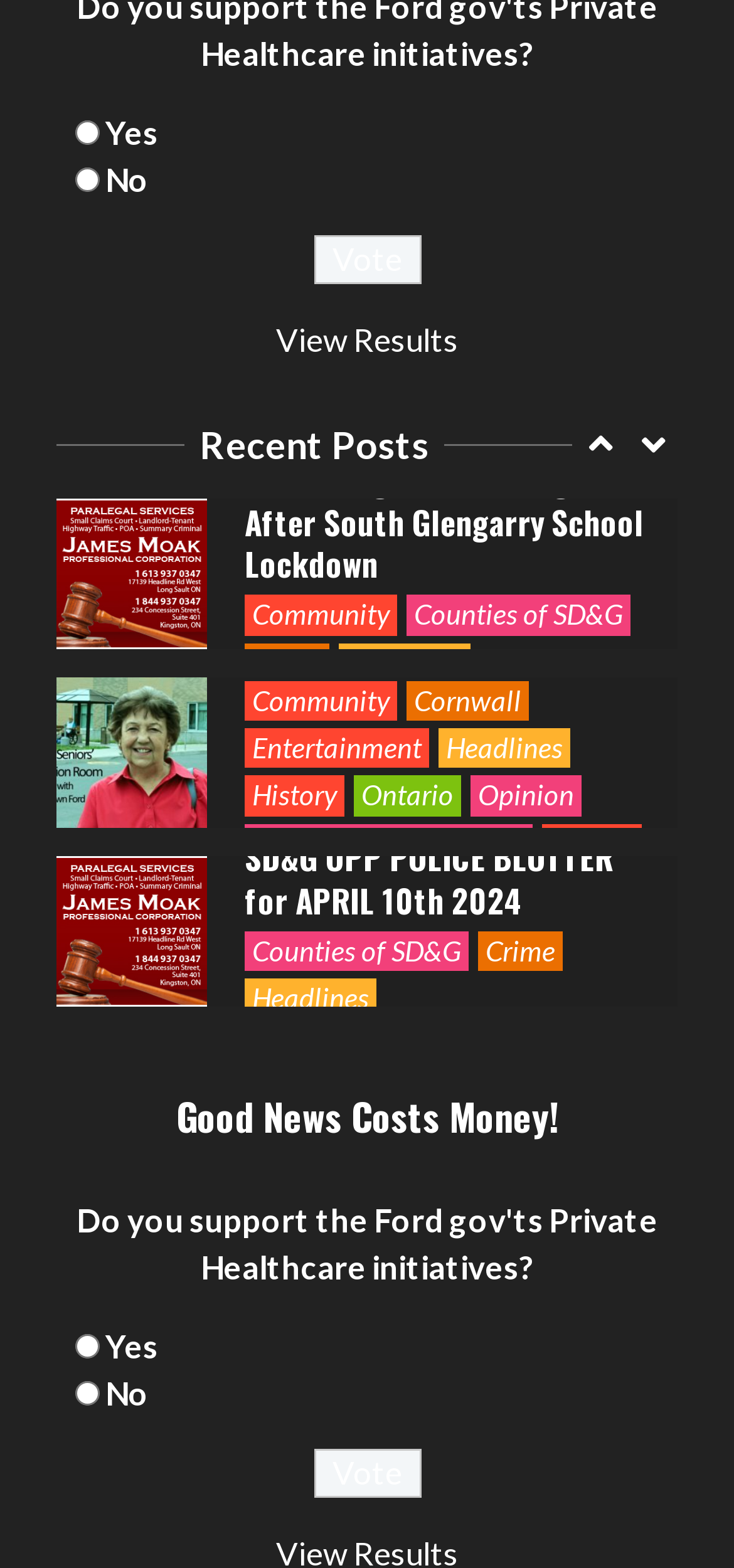What is the purpose of the radio buttons?
Answer the question in a detailed and comprehensive manner.

The radio buttons are likely used for voting, as they are accompanied by a 'Vote' button, indicating that users can select one of the options and submit their vote.